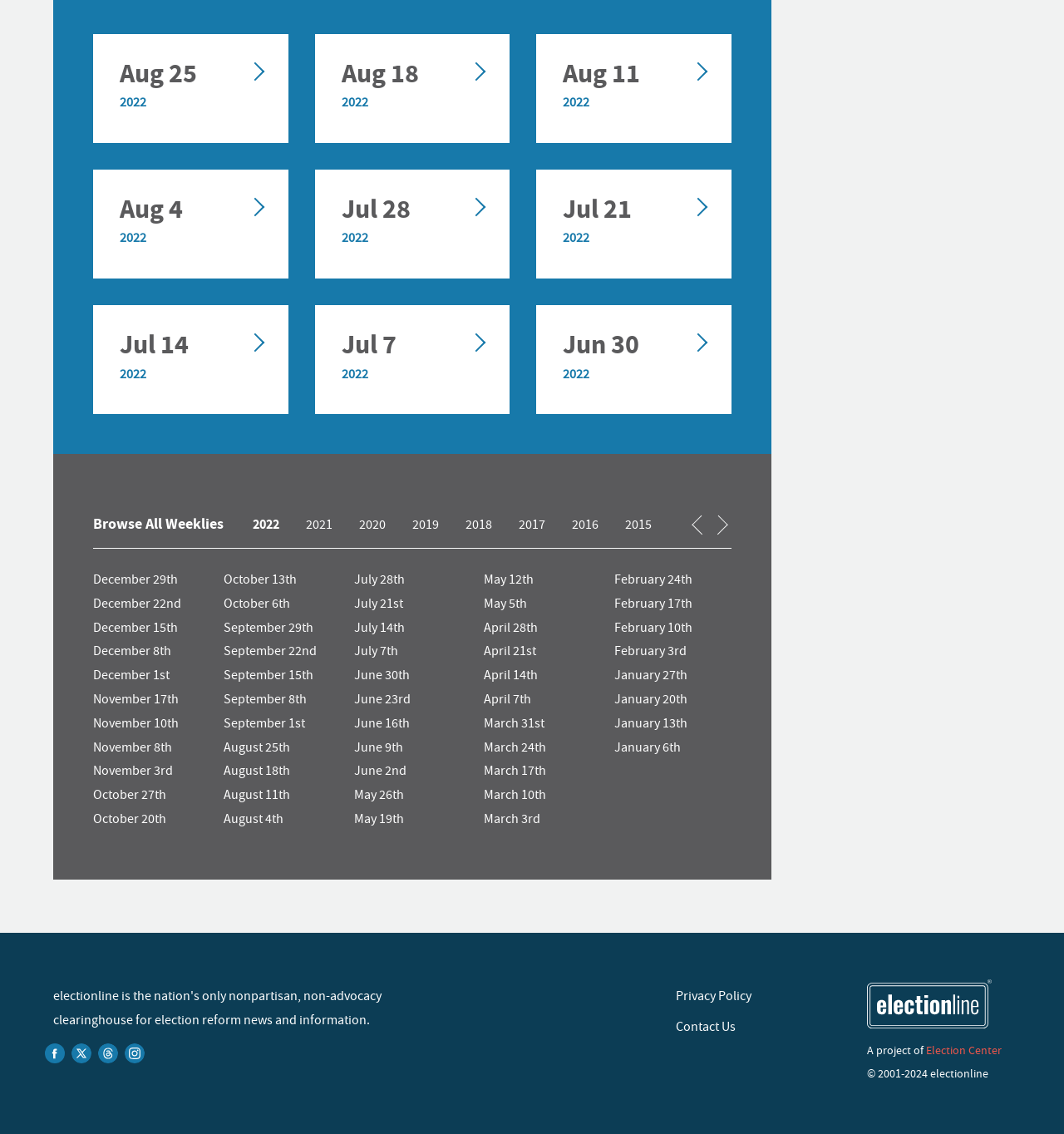Determine the bounding box coordinates of the element that should be clicked to execute the following command: "click the link to create a new office within the agency".

[0.088, 0.368, 0.635, 0.407]